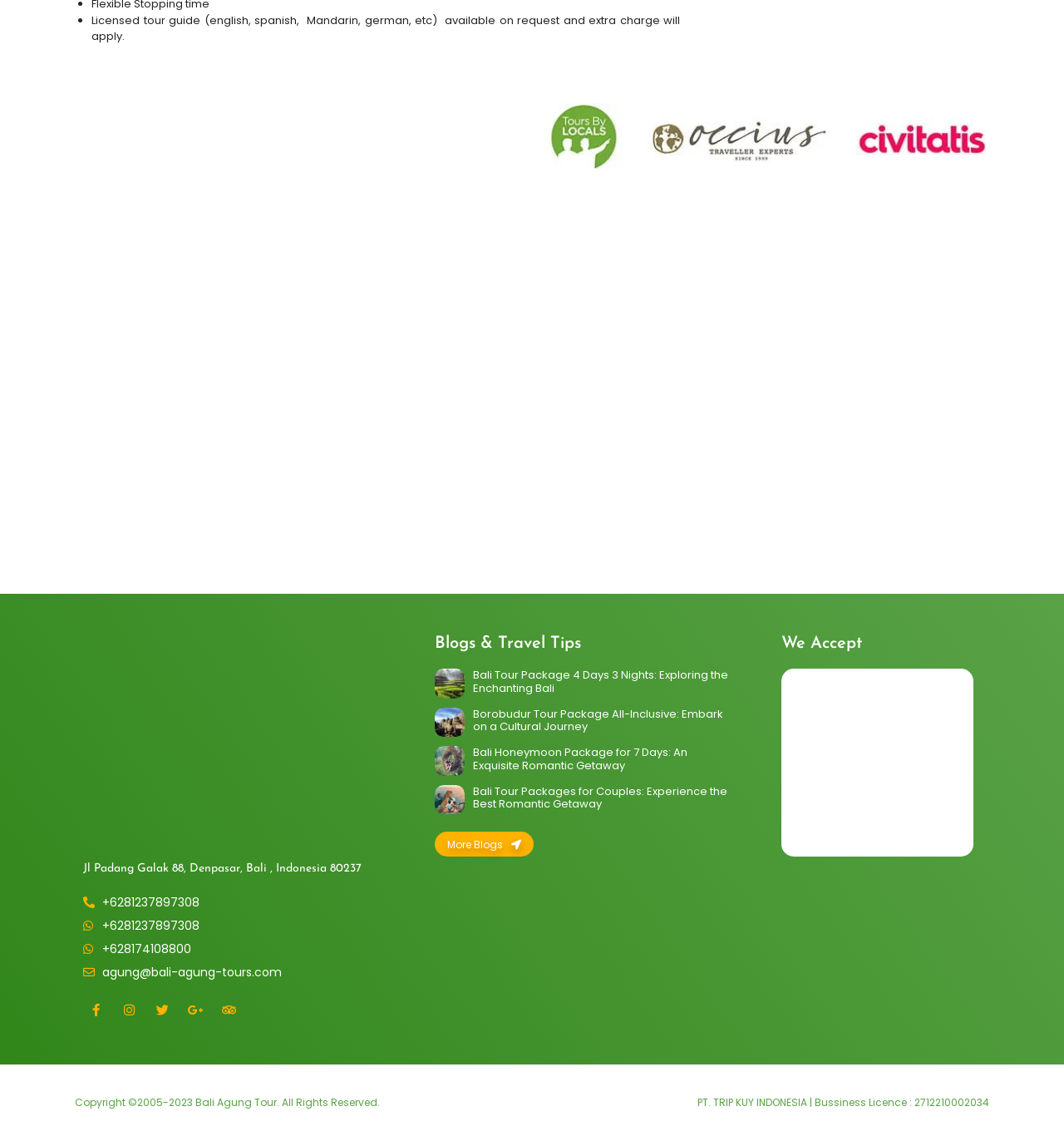Identify the bounding box coordinates of the area that should be clicked in order to complete the given instruction: "View the Bali Tour Package 4 Days 3 Nights article". The bounding box coordinates should be four float numbers between 0 and 1, i.e., [left, top, right, bottom].

[0.409, 0.586, 0.687, 0.613]